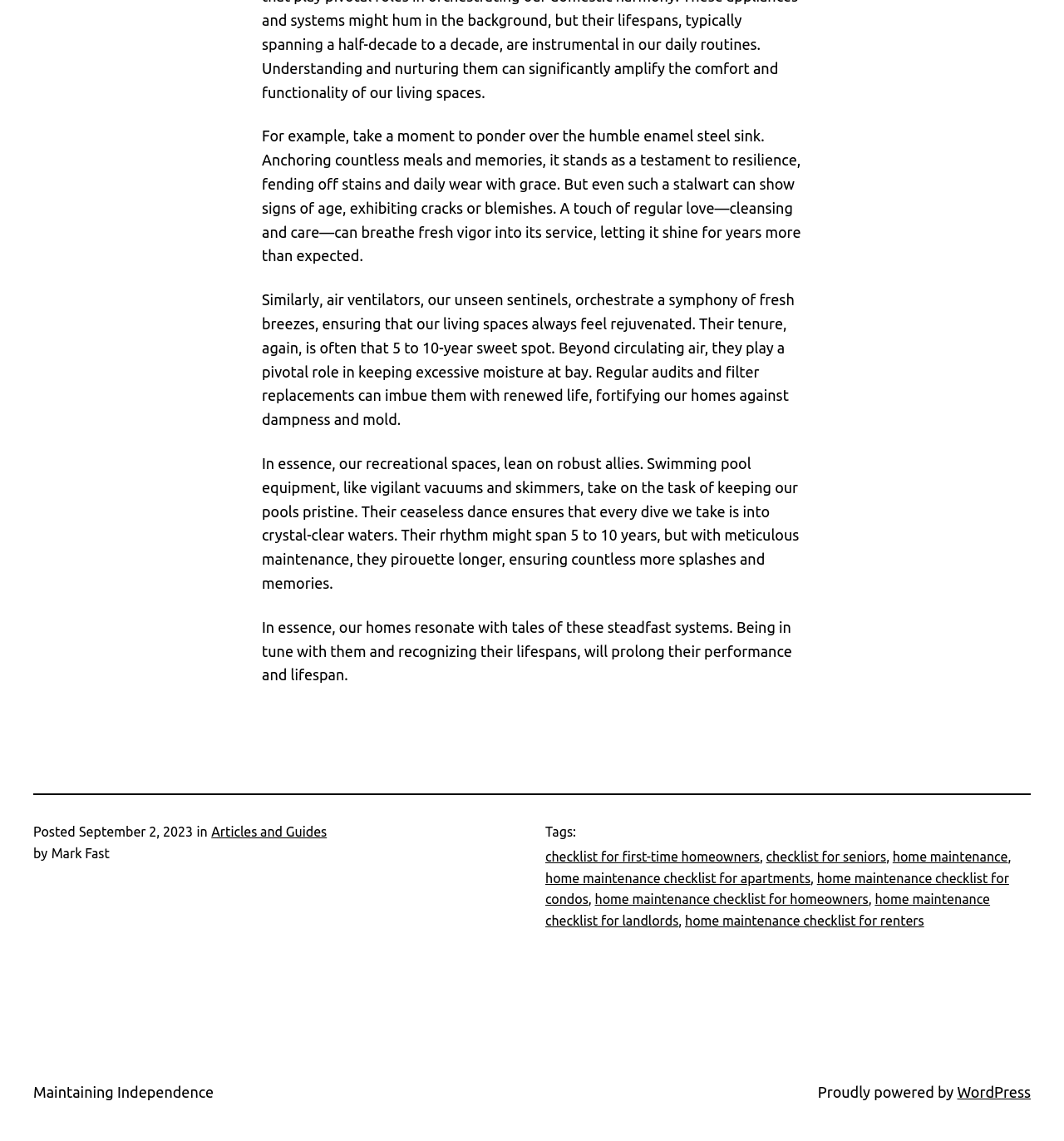Using the information in the image, could you please answer the following question in detail:
Who is the author of this article?

The author of this article is Mark Fast, which can be found in the text 'by Mark Fast' at the bottom of the article.